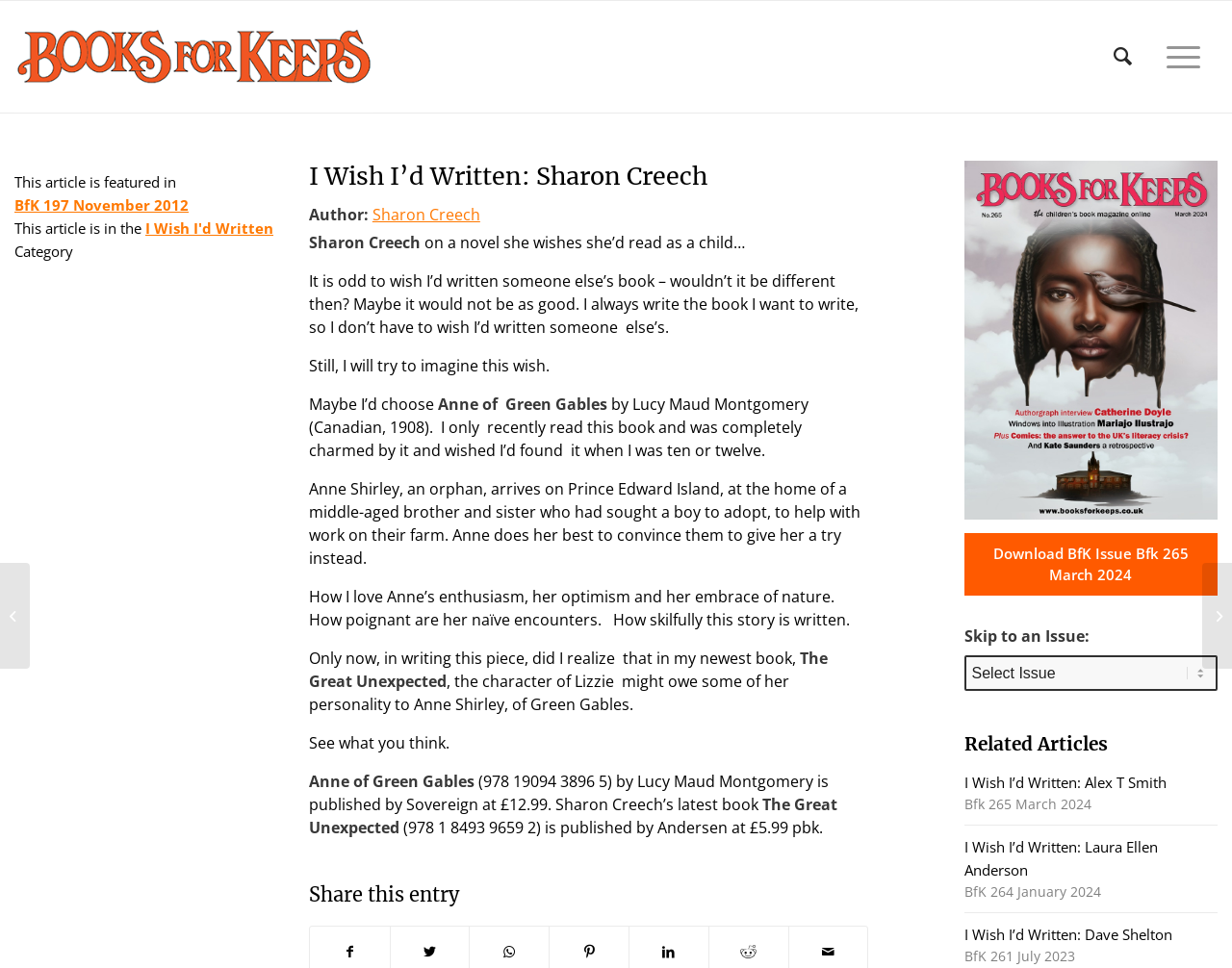Pinpoint the bounding box coordinates of the element that must be clicked to accomplish the following instruction: "Click on the 'Menu' link". The coordinates should be in the format of four float numbers between 0 and 1, i.e., [left, top, right, bottom].

[0.933, 0.001, 0.988, 0.116]